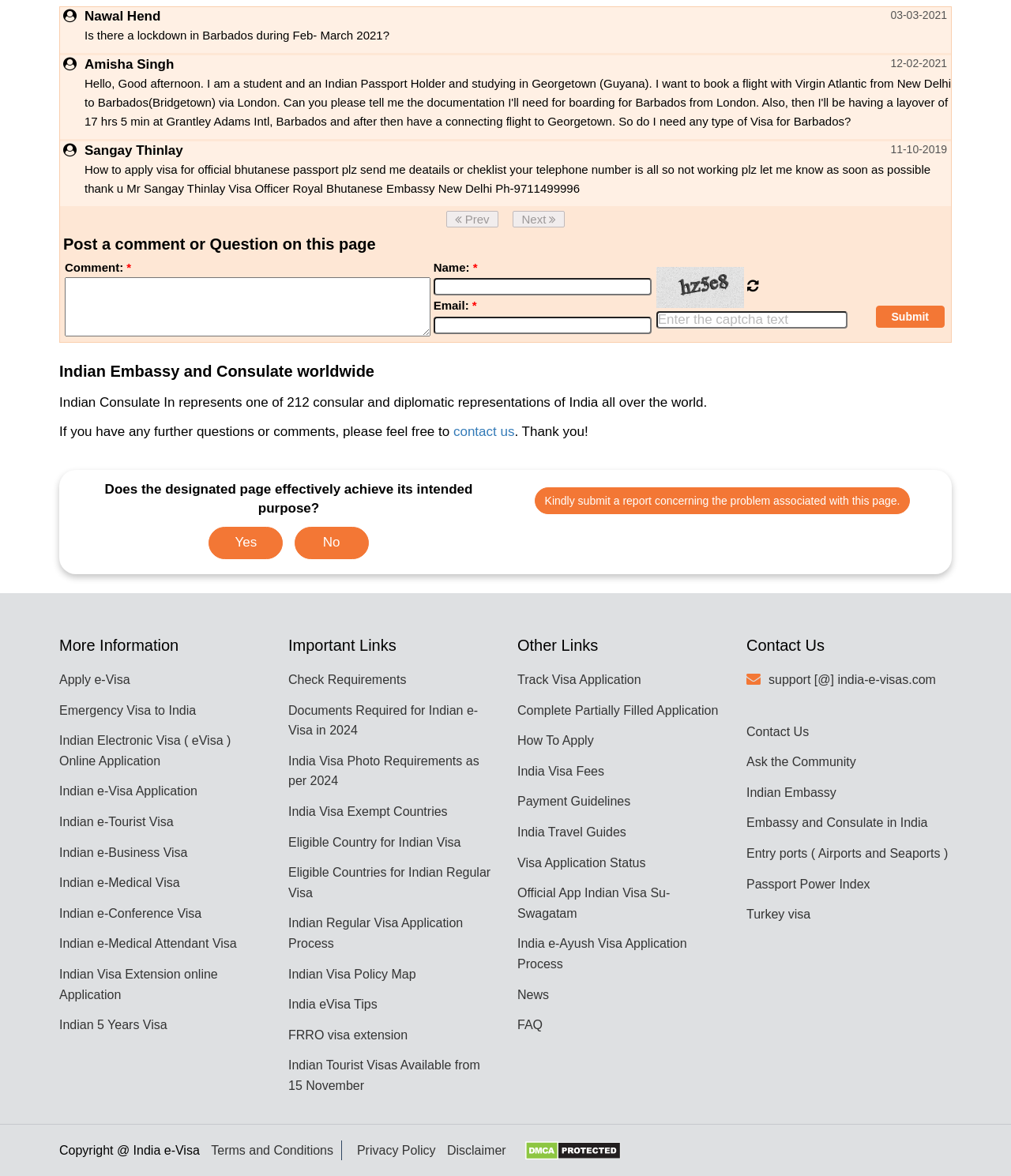Identify the bounding box coordinates of the HTML element based on this description: "Turkey visa".

[0.738, 0.583, 0.802, 0.594]